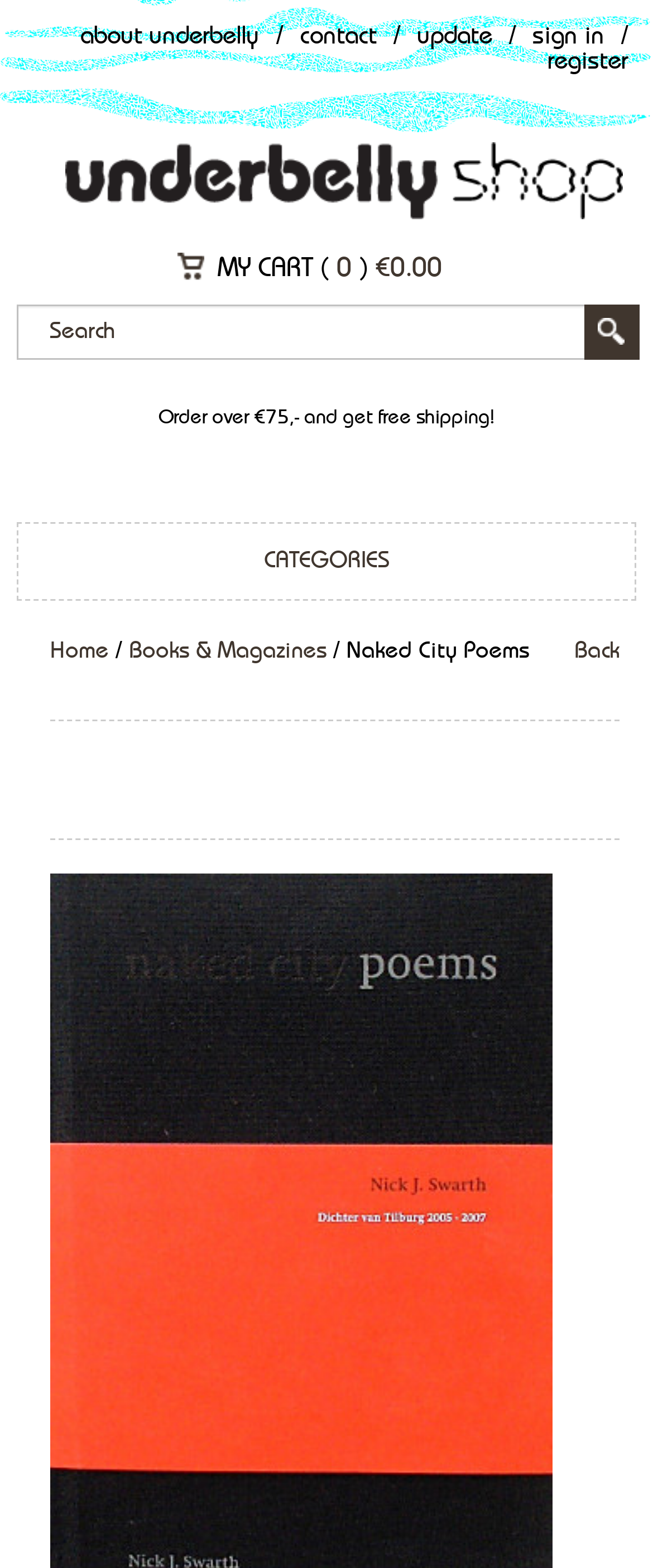Show the bounding box coordinates of the element that should be clicked to complete the task: "go to about page".

[0.123, 0.016, 0.397, 0.032]